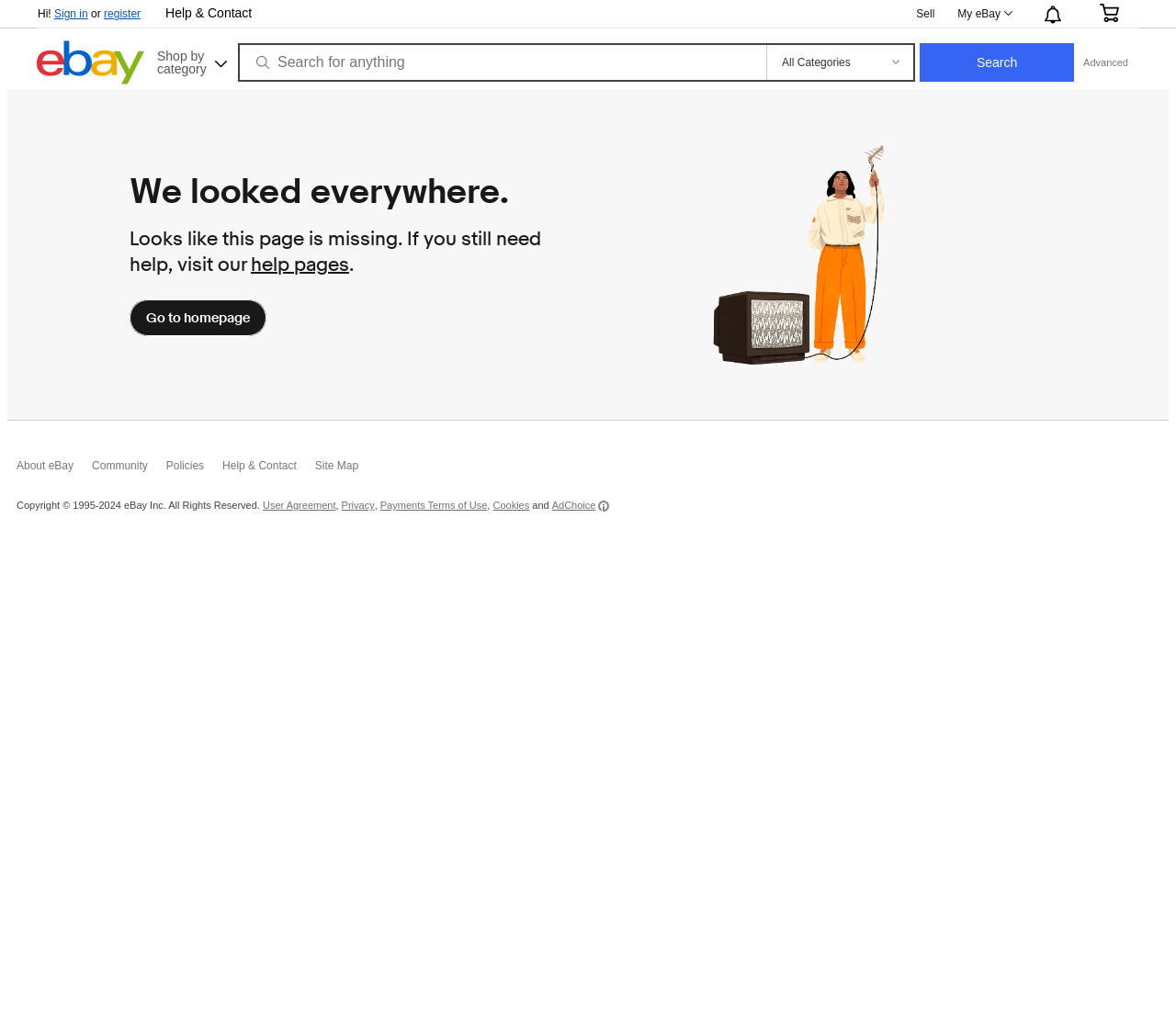Locate the bounding box coordinates of the element to click to perform the following action: 'Go to Top of the page'. The coordinates should be given as four float values between 0 and 1, in the form of [left, top, right, bottom].

None